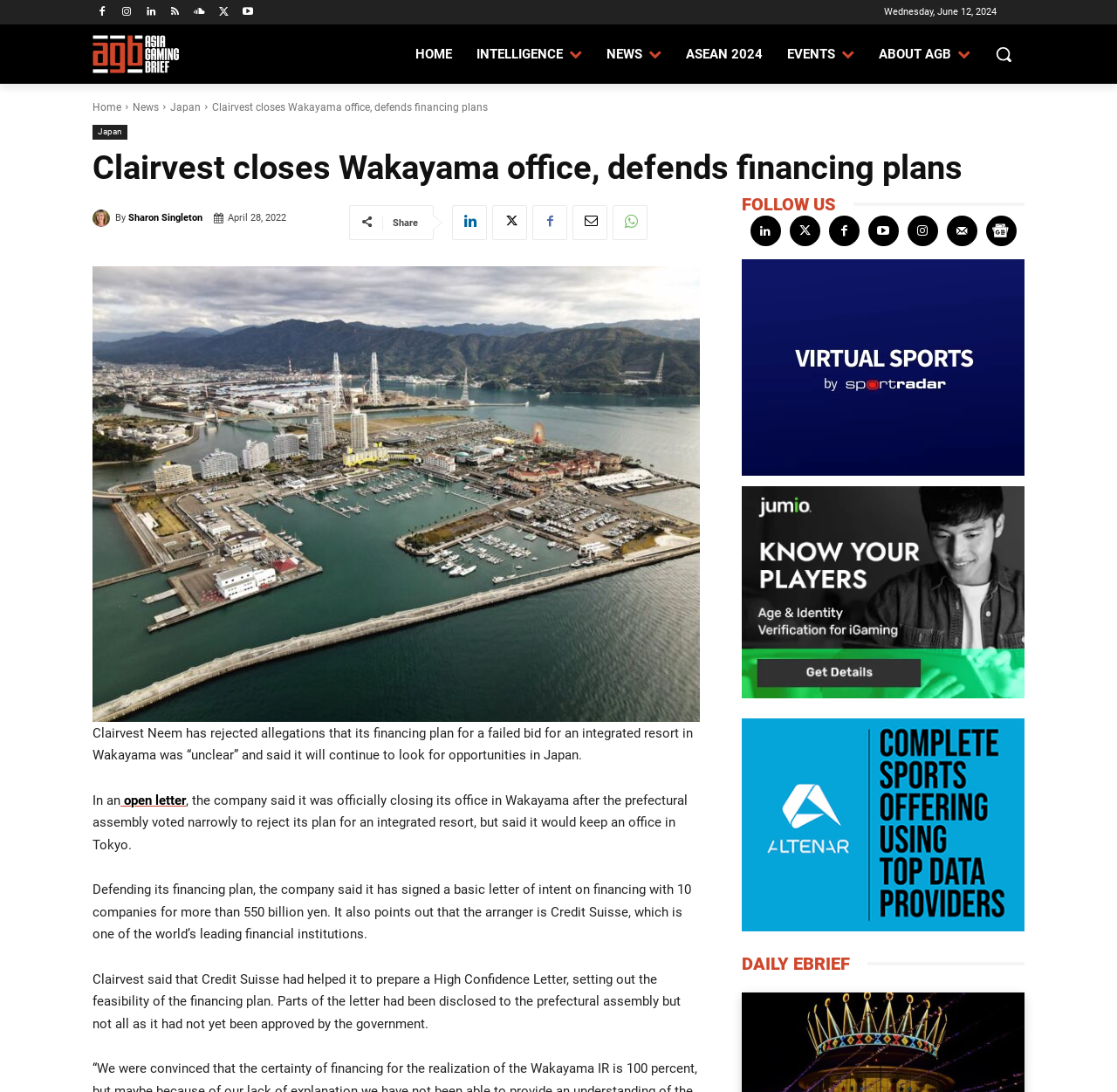Please locate the bounding box coordinates for the element that should be clicked to achieve the following instruction: "Read the news about Clairvest closes Wakayama office". Ensure the coordinates are given as four float numbers between 0 and 1, i.e., [left, top, right, bottom].

[0.19, 0.093, 0.437, 0.104]